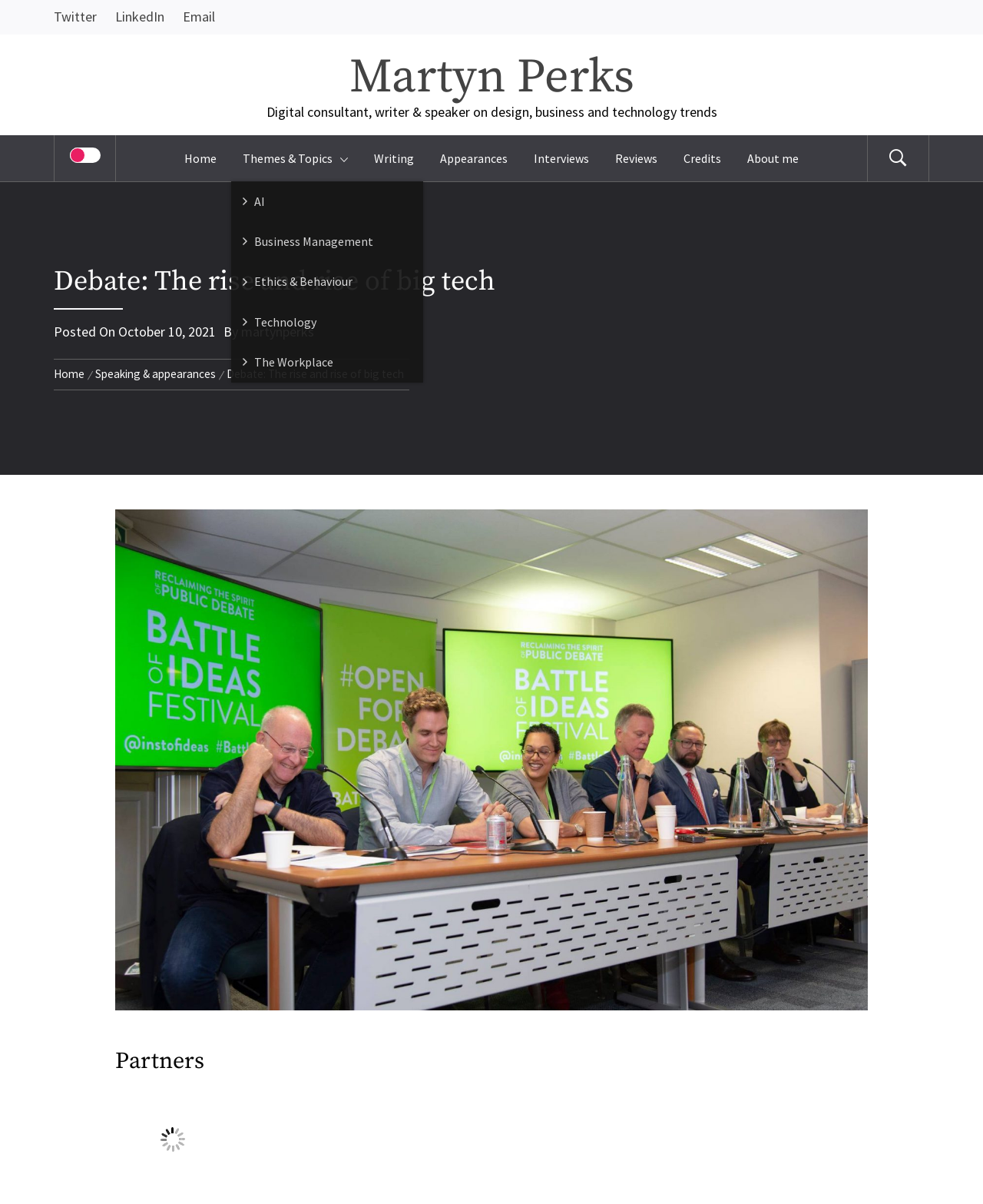Please locate the UI element described by "October 10, 2021February 9, 2024" and provide its bounding box coordinates.

[0.12, 0.268, 0.22, 0.283]